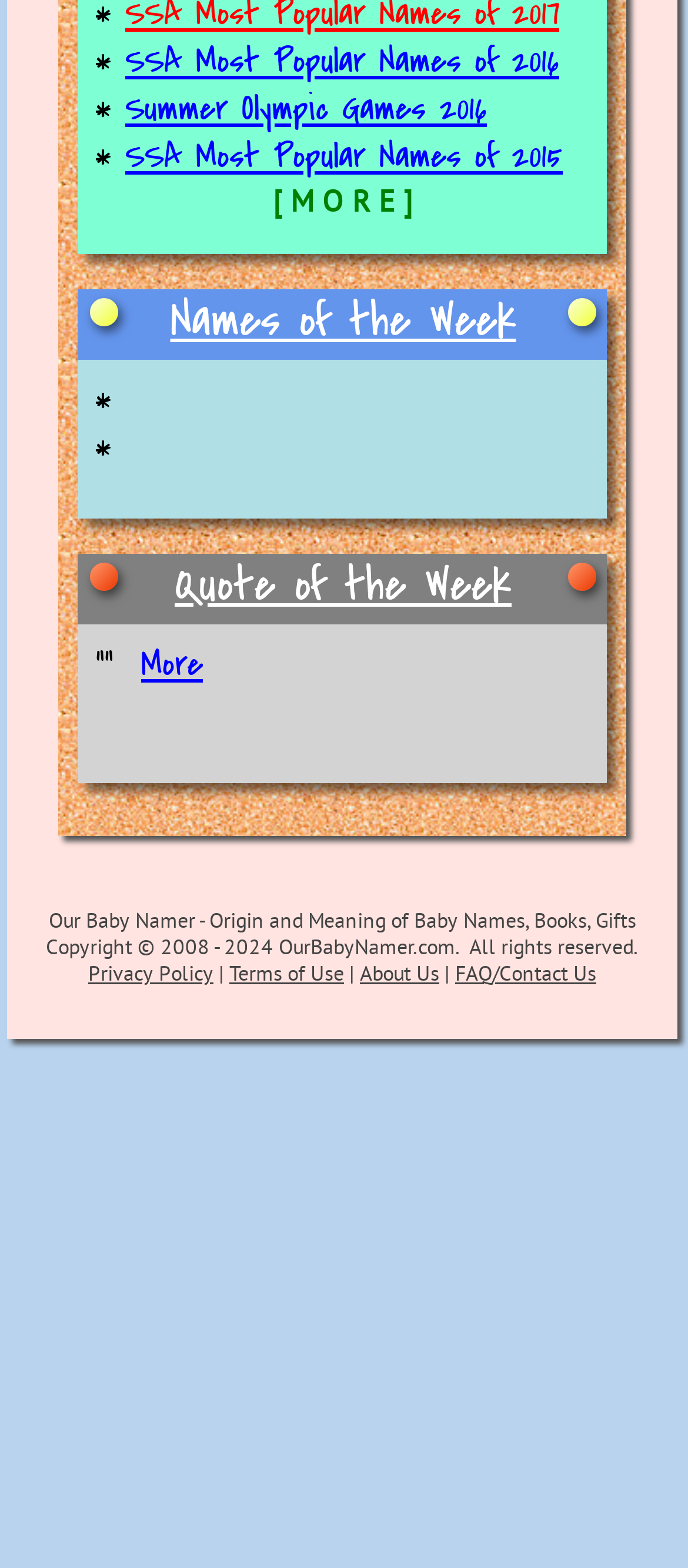Provide the bounding box coordinates of the area you need to click to execute the following instruction: "Explore Summer Olympic Games 2016".

[0.182, 0.055, 0.708, 0.086]